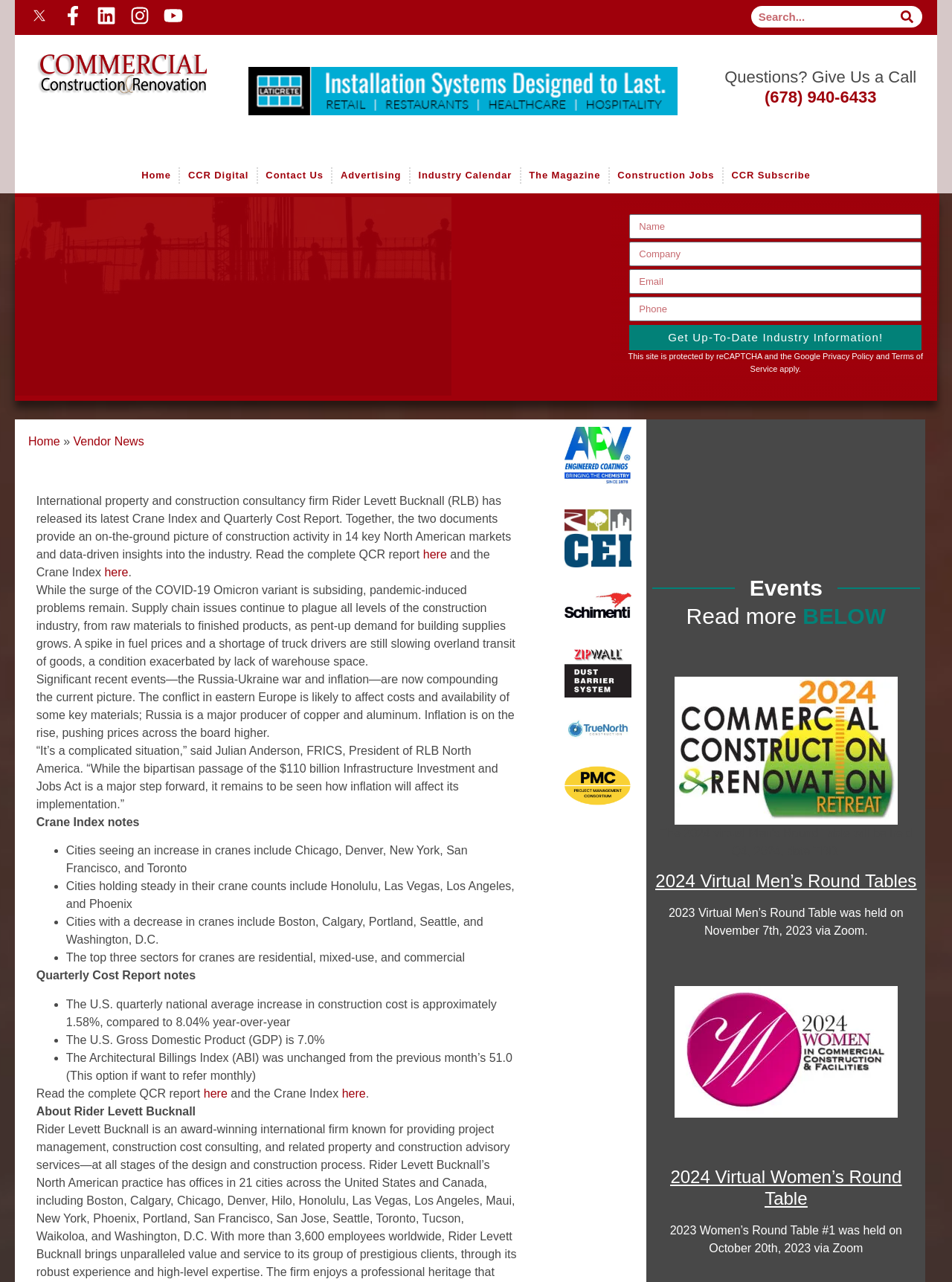Please identify the bounding box coordinates of where to click in order to follow the instruction: "Search for something".

[0.789, 0.004, 0.969, 0.021]